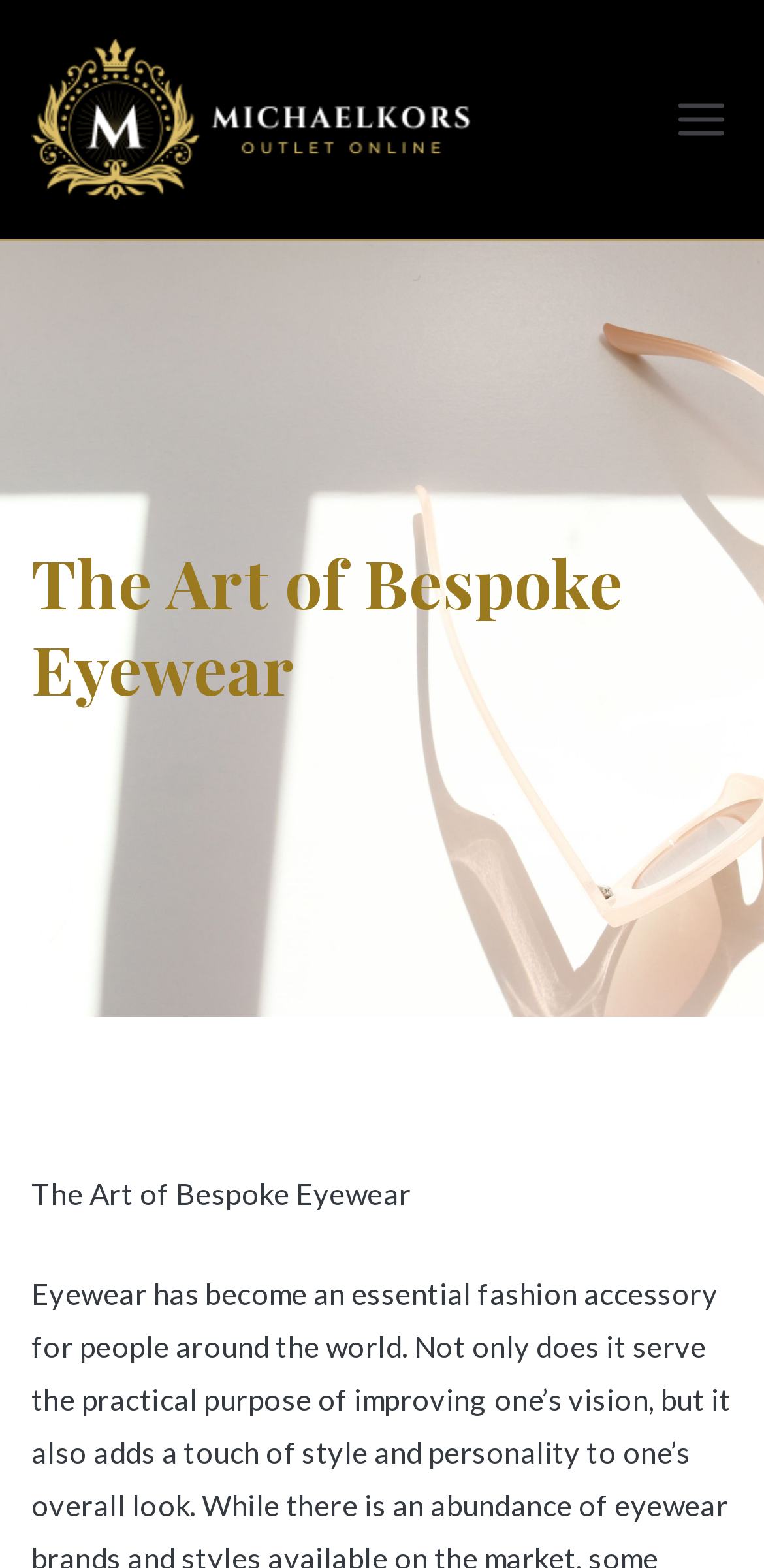Please extract the primary headline from the webpage.

The Art of Bespoke Eyewear